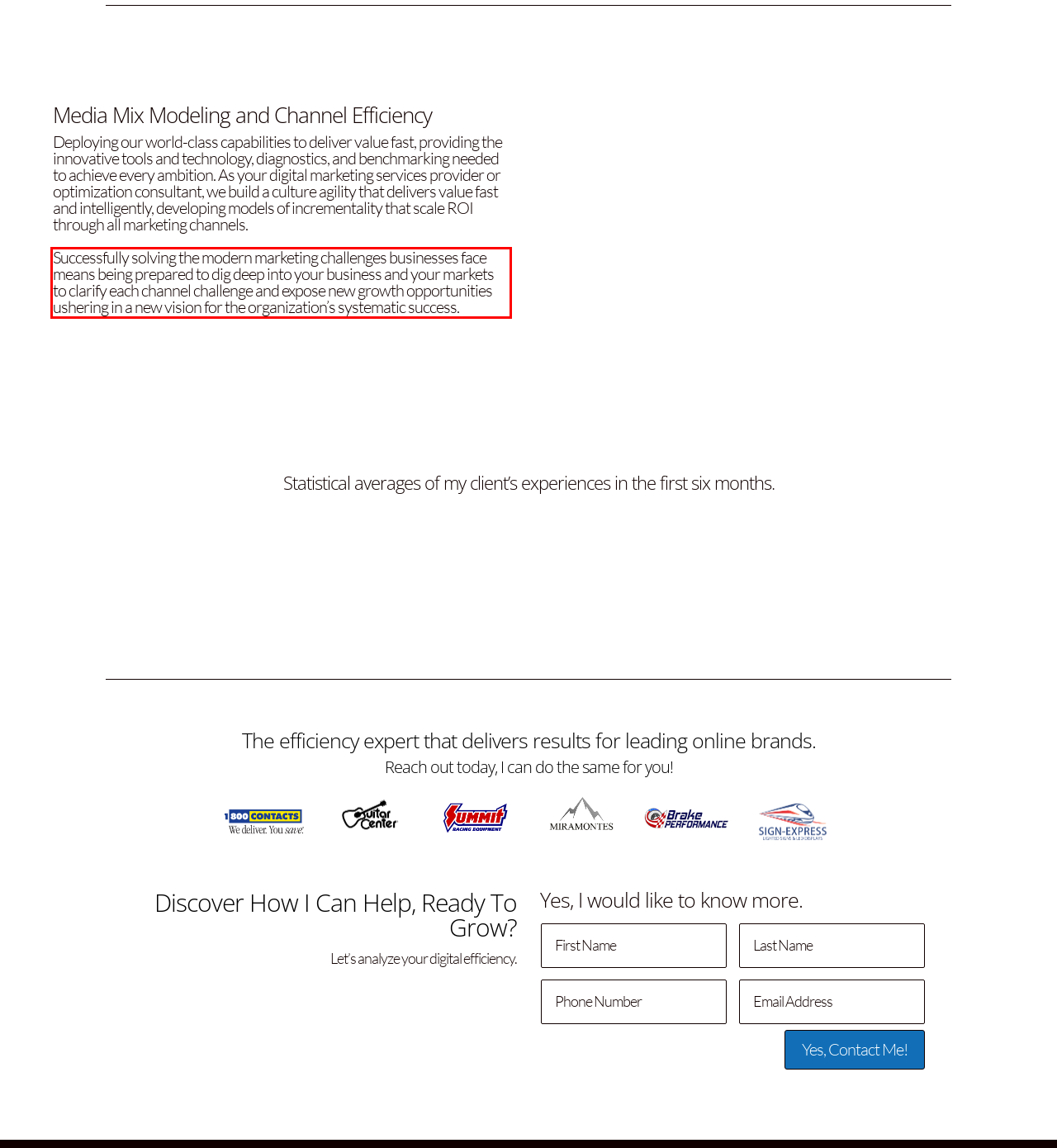Identify the text inside the red bounding box on the provided webpage screenshot by performing OCR.

Successfully solving the modern marketing challenges businesses face means being prepared to dig deep into your business and your markets to clarify each channel challenge and expose new growth opportunities ushering in a new vision for the organization’s systematic success.